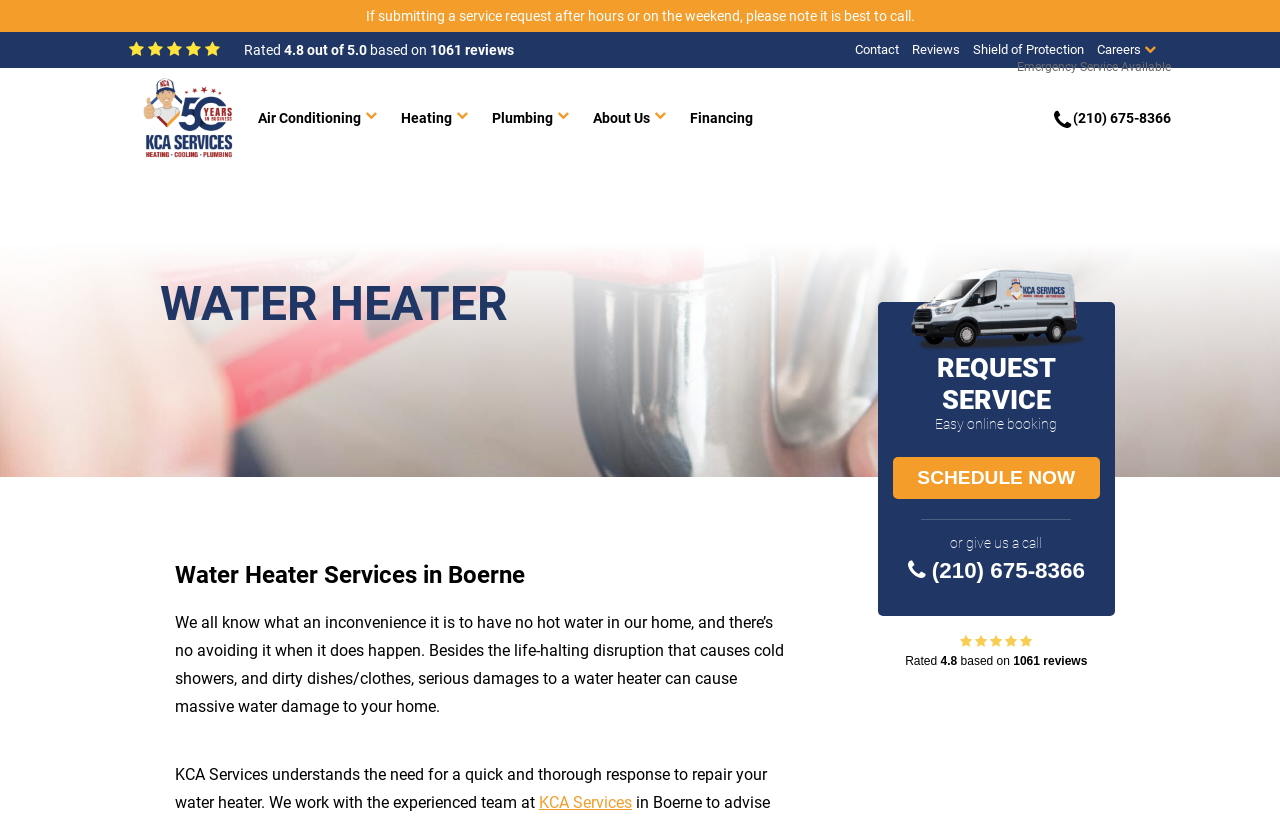Look at the image and answer the question in detail:
What is the purpose of KCA Services?

I inferred the purpose of KCA Services by reading the text 'KCA Services understands the need for a quick and thorough response to repair your water heater' and the heading 'WATER HEATER'.